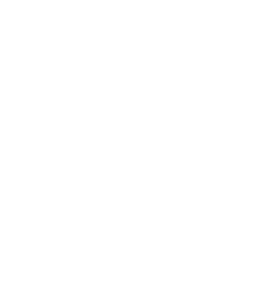Describe in detail everything you see in the image.

The image features a vibrant piece of artwork titled "Golden Snowflakes." This striking painting is priced at £1,400.00 GBP and is part of a curated selection of paintings available for sale. The artwork is showcased prominently on the webpage, which highlights its availability, alongside a brief description of additional benefits such as free UK delivery and a virtual "try before you buy" service. The webpage invites viewers to explore similar modern art options, including "Connexion de L'âme" priced at £1,250.00 GBP and "Modern Blues," also at £1,250.00 GBP. This art piece is perfect for those looking to enhance their collection with distinctive, original pieces.